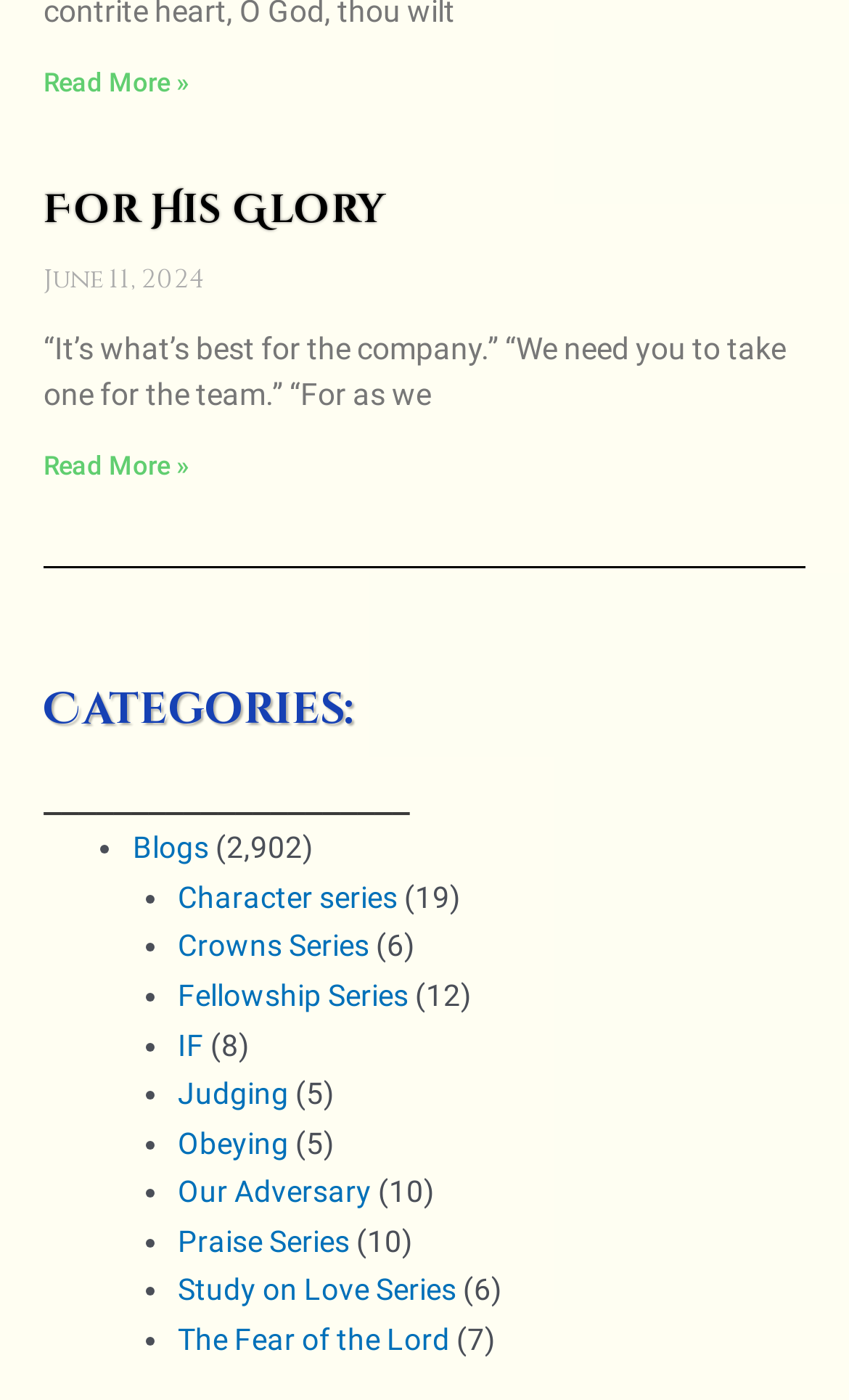Find the bounding box coordinates of the area to click in order to follow the instruction: "Go to Blogs".

[0.156, 0.593, 0.246, 0.618]